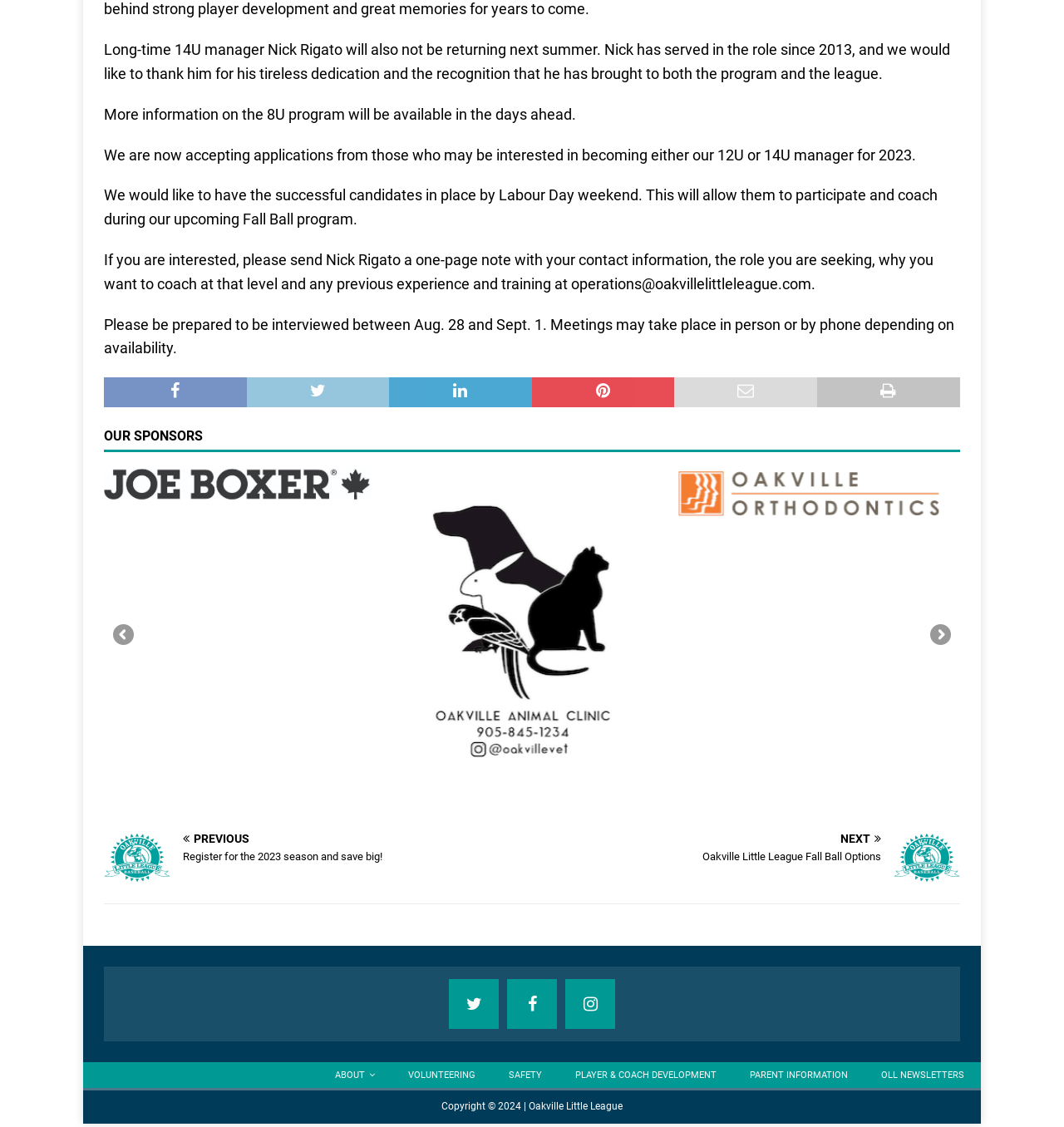Given the description "OLL Newsletters", determine the bounding box of the corresponding UI element.

[0.812, 0.943, 0.922, 0.966]